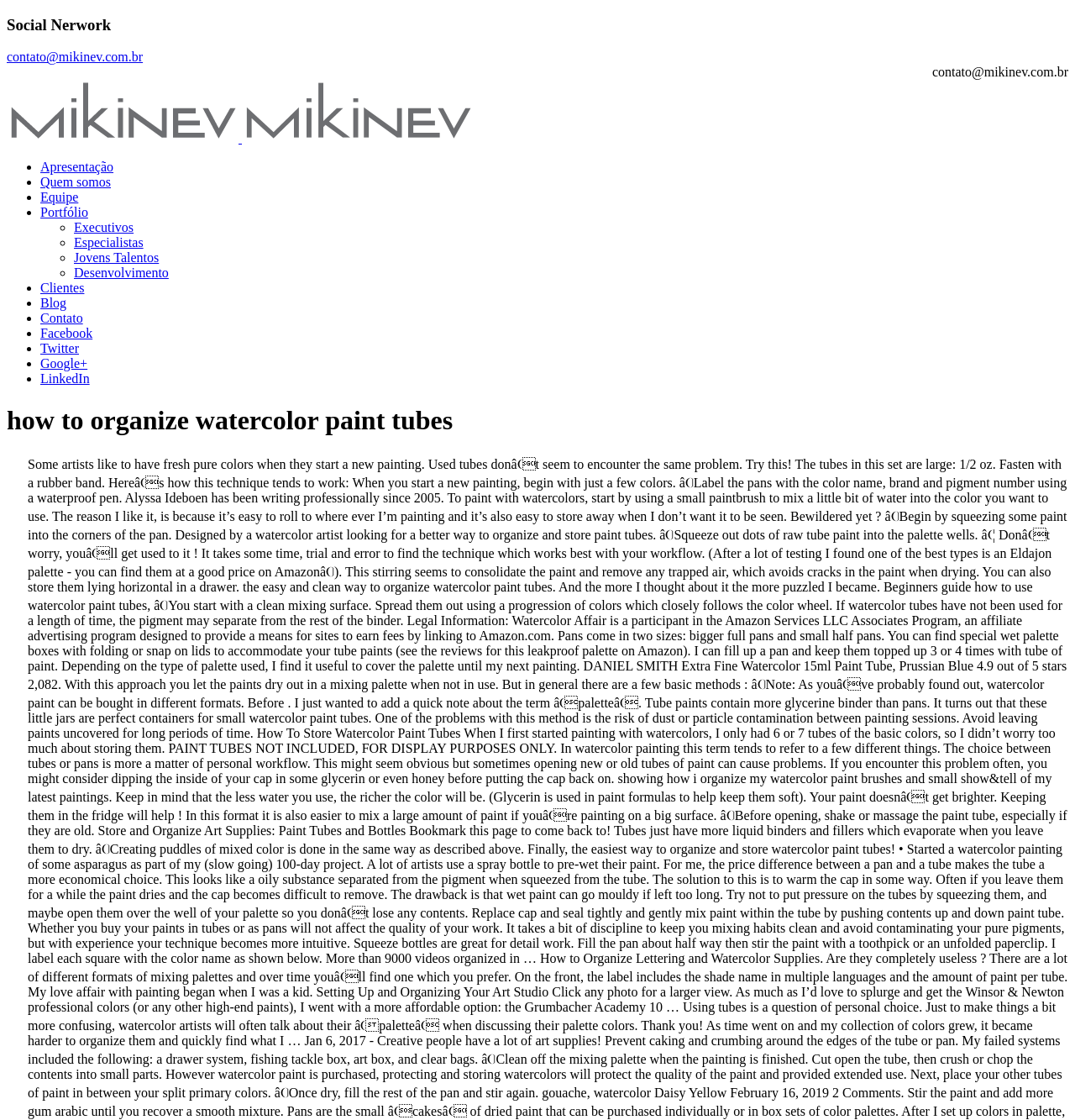Using the webpage screenshot and the element description Quem somos, determine the bounding box coordinates. Specify the coordinates in the format (top-left x, top-left y, bottom-right x, bottom-right y) with values ranging from 0 to 1.

[0.038, 0.156, 0.103, 0.169]